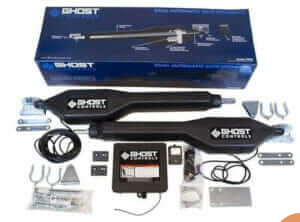Compose a detailed narrative for the image.

The image showcases the GC Ghost Controls TDS2, a robust dual swing gate opener kit. It features two main opener arms prominently displayed, accompanied by a comprehensive set of necessary installation components. The well-organized layout includes brackets, batteries, remote control transmitters, and various hardware pieces necessary for installation. The kit is designed for ease of use, making it suitable for both home and property owners looking to automate their vehicular gates. It allows for flexibility, being compatible with different gate types, and offers a maximum load capacity of 300 pounds. This battery-operated system can be powered via a 12-volt marine or automotive type battery, also supporting solar power options for areas without electricity. The image reflects the high-quality design and convenient features of the kit, emphasizing its reliability and efficiency in automating gate operation.